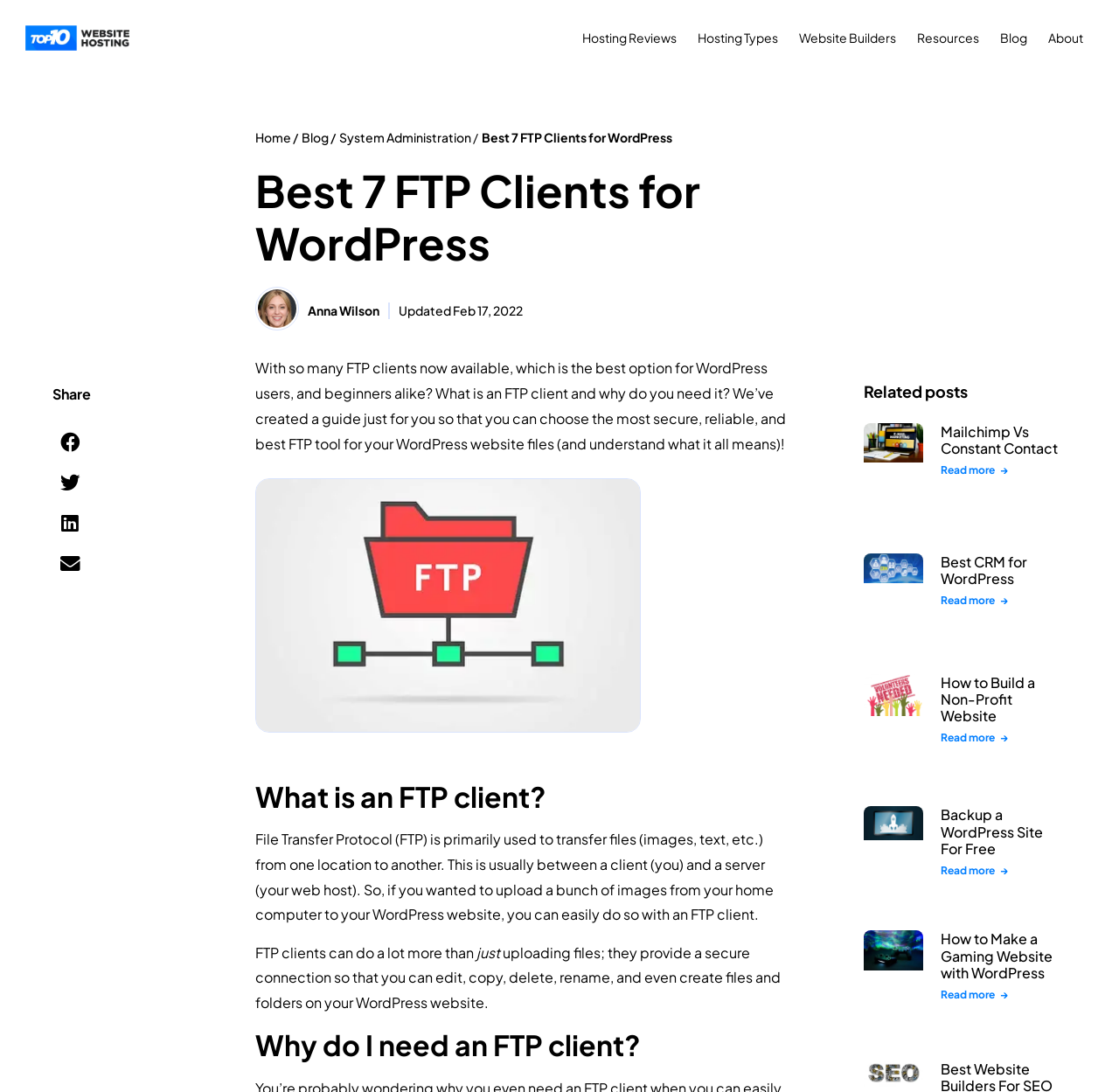Determine the coordinates of the bounding box that should be clicked to complete the instruction: "Click on 'Hosting Reviews'". The coordinates should be represented by four float numbers between 0 and 1: [left, top, right, bottom].

[0.511, 0.015, 0.614, 0.054]